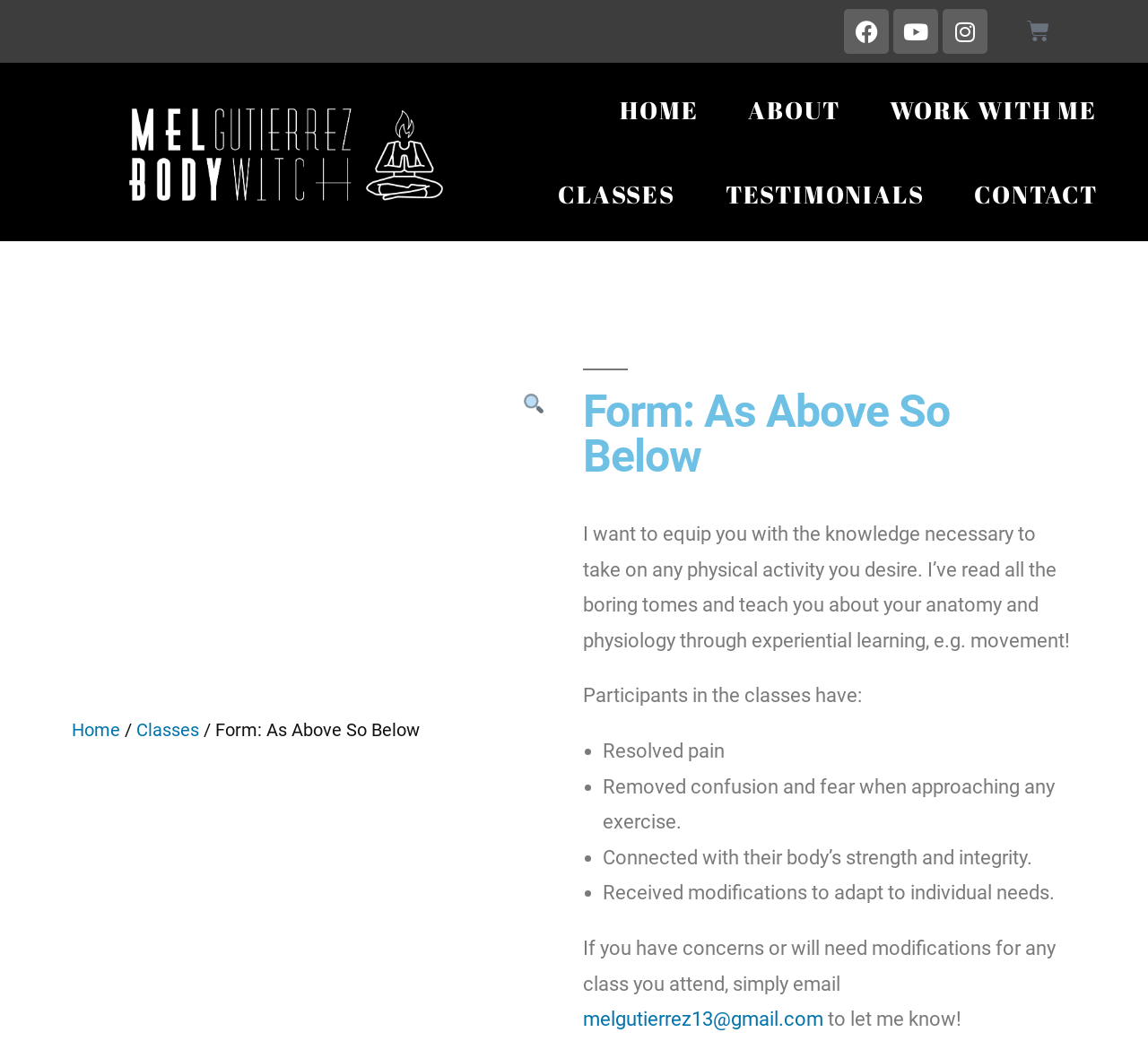Calculate the bounding box coordinates of the UI element given the description: "Facebook".

[0.735, 0.009, 0.774, 0.052]